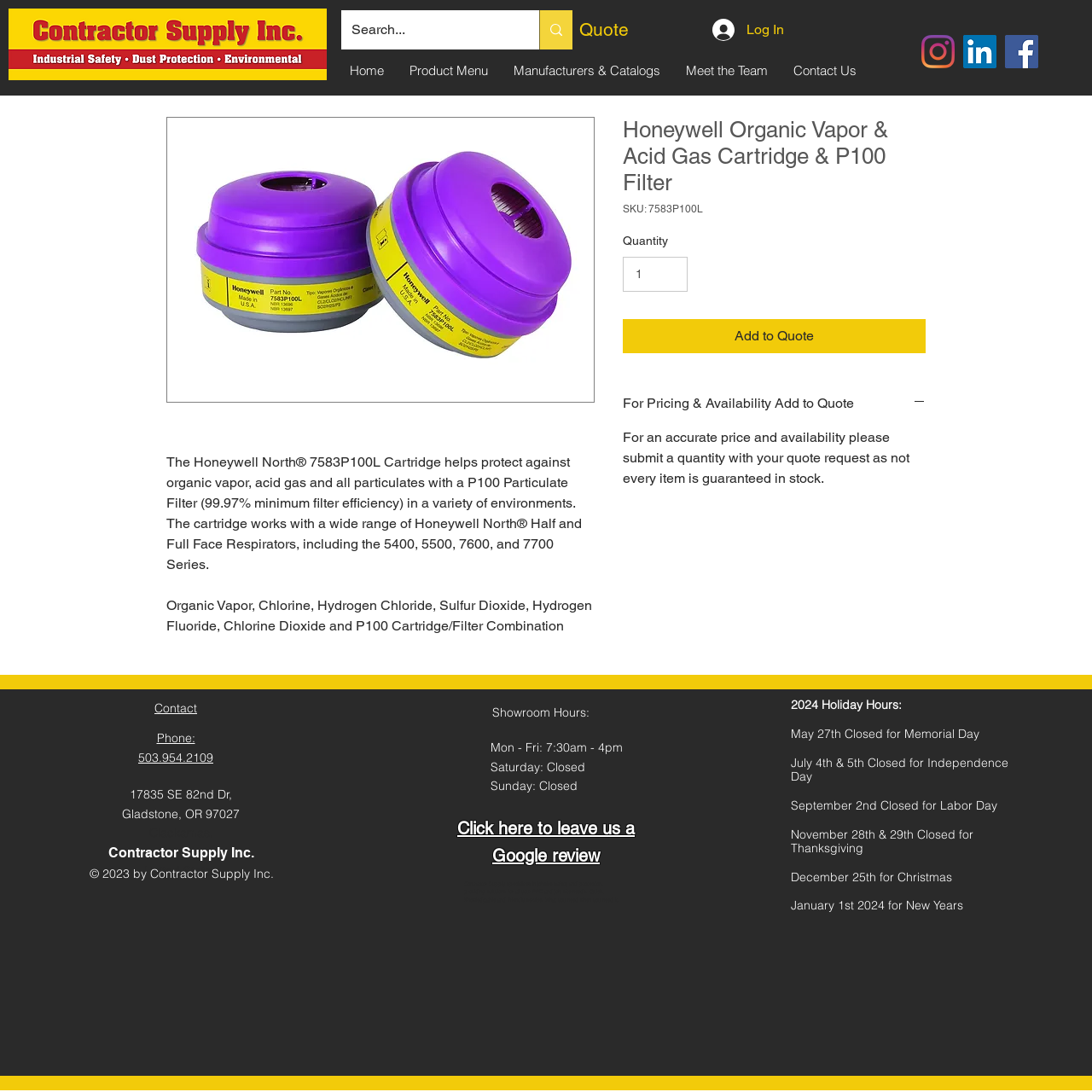Using the provided element description: "Contact Us", determine the bounding box coordinates of the corresponding UI element in the screenshot.

[0.714, 0.045, 0.796, 0.084]